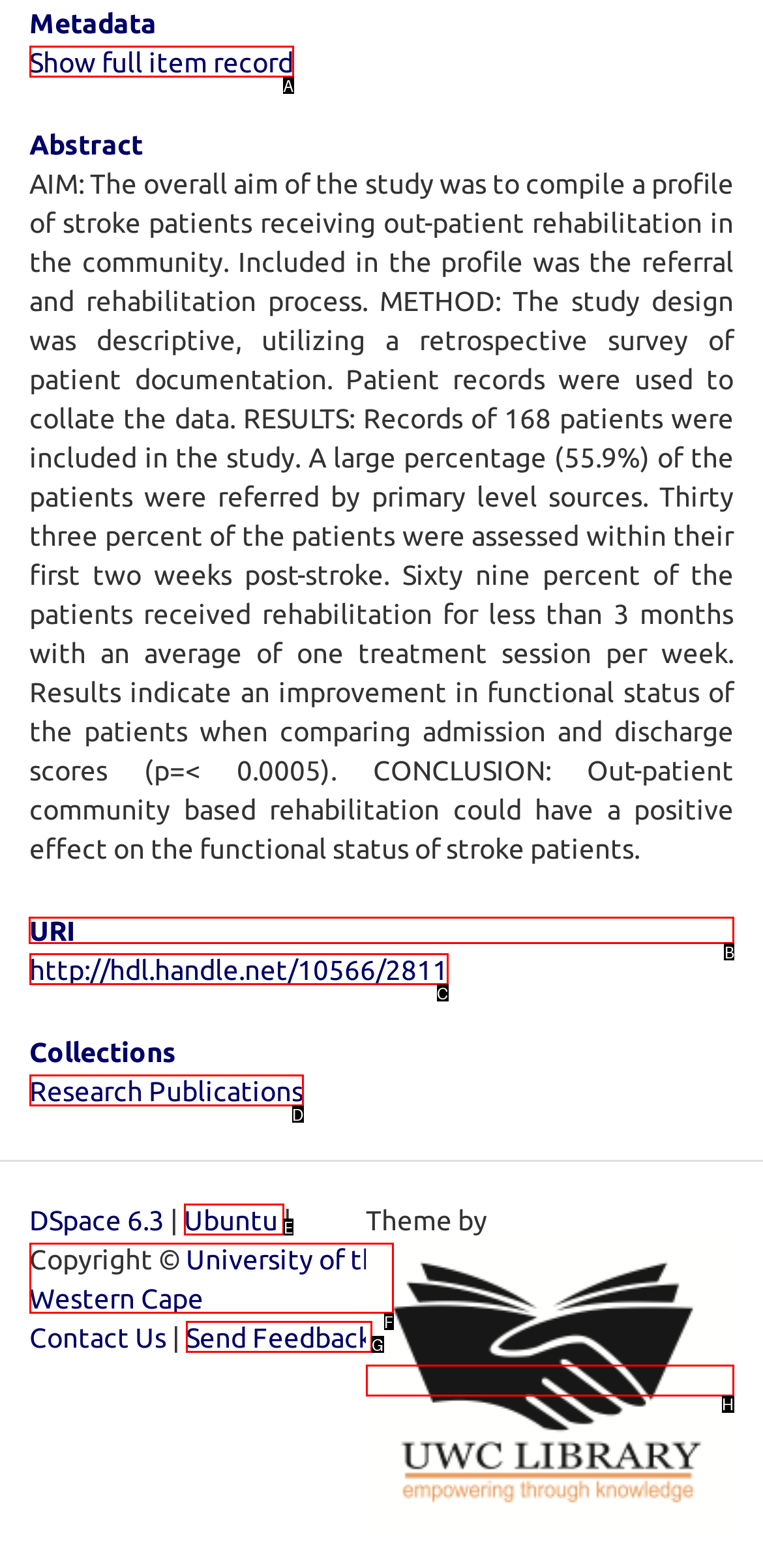Identify the correct UI element to click on to achieve the task: View URI. Provide the letter of the appropriate element directly from the available choices.

B